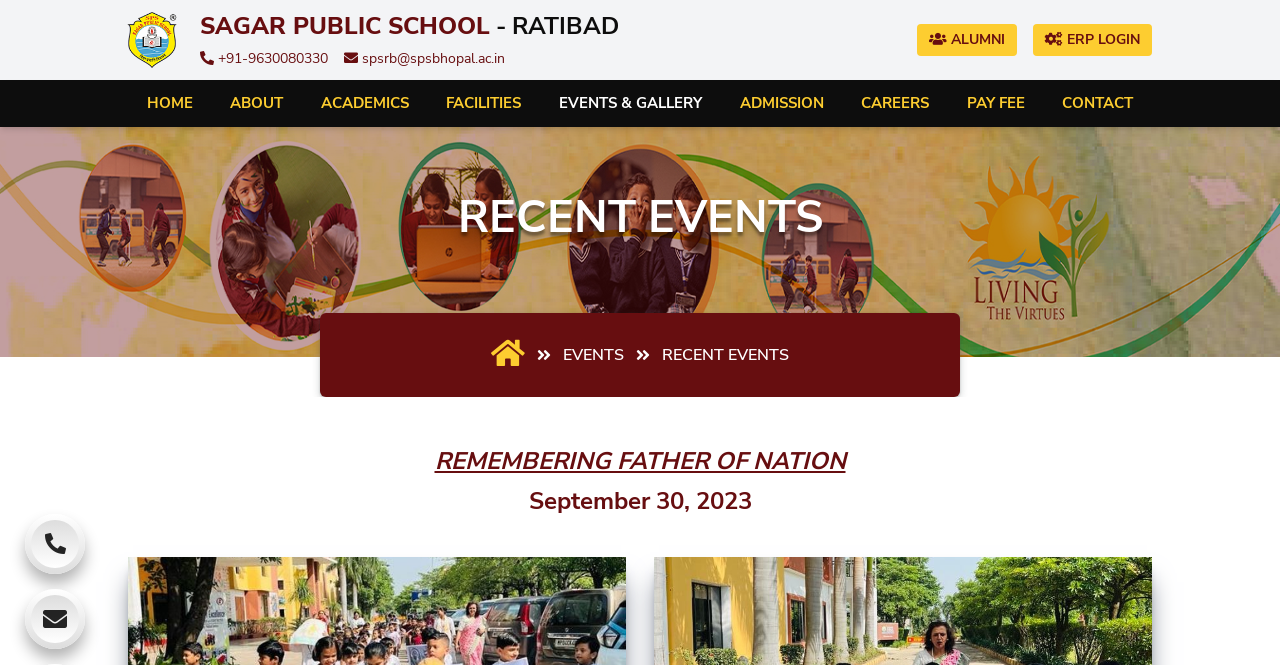Please provide a detailed answer to the question below based on the screenshot: 
What is the recent event mentioned on the webpage?

I inferred this answer by looking at the heading element 'REMEMBERING FATHER OF NATION' which is likely to be a recent event mentioned on the webpage.